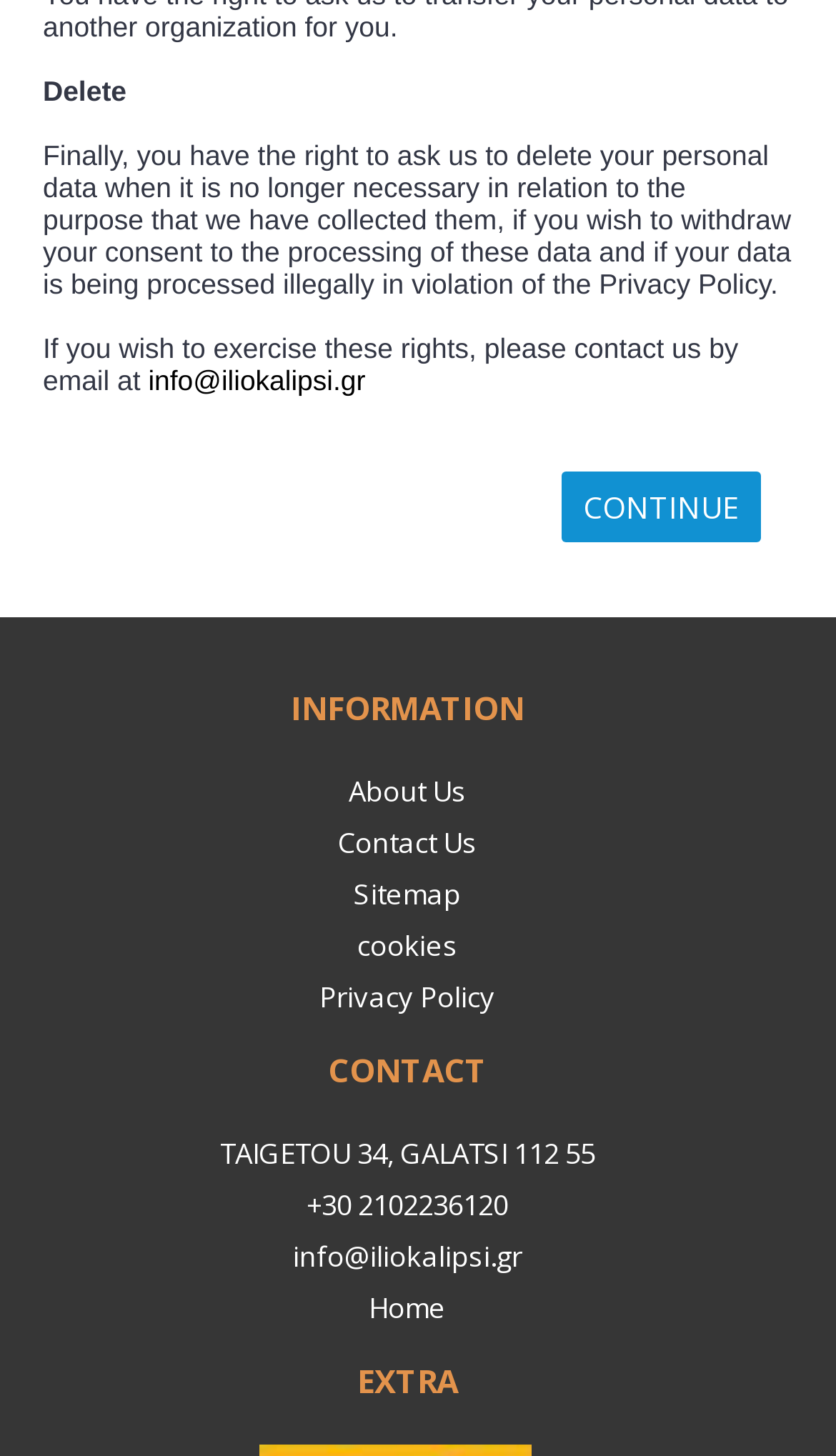Find the bounding box coordinates for the area you need to click to carry out the instruction: "view the Privacy Policy". The coordinates should be four float numbers between 0 and 1, indicated as [left, top, right, bottom].

[0.038, 0.671, 0.936, 0.698]